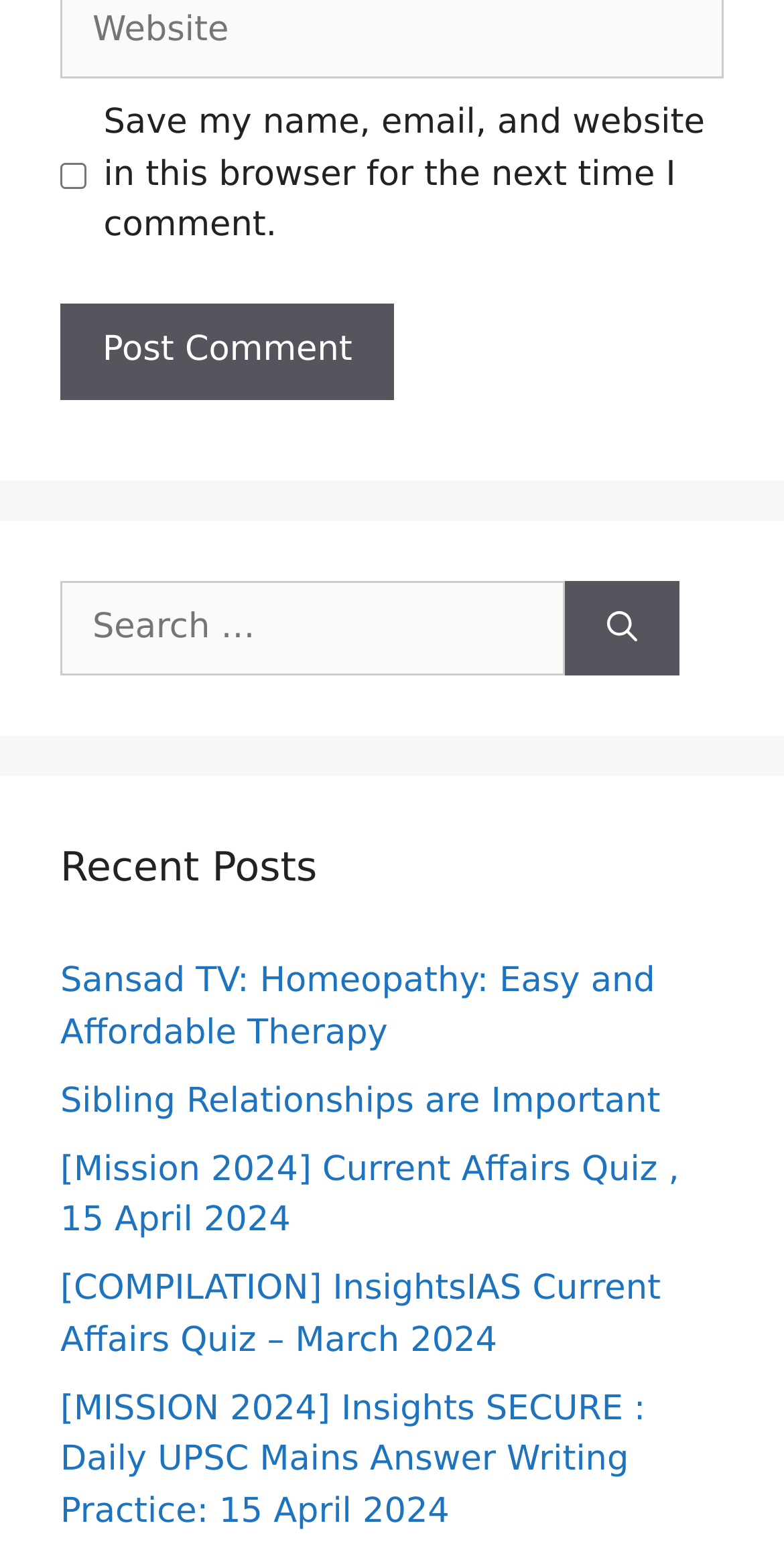Identify the bounding box of the HTML element described as: "Sibling Relationships are Important".

[0.077, 0.694, 0.842, 0.72]